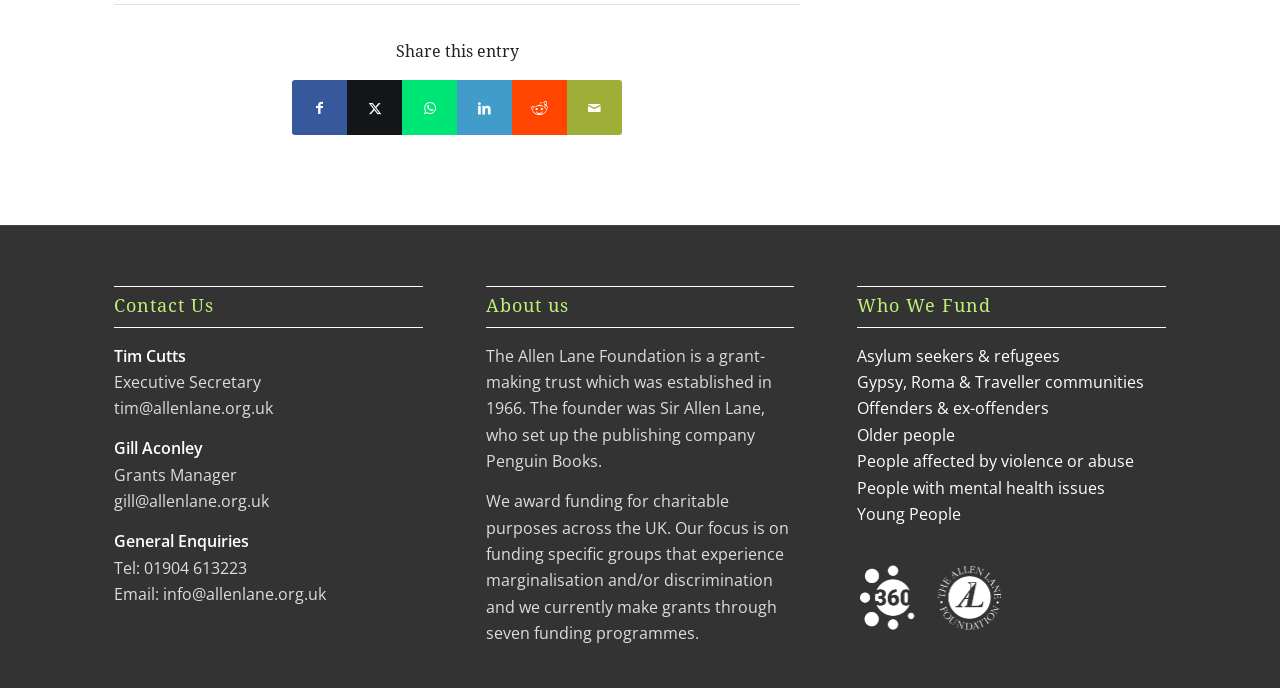Who is the Executive Secretary?
Answer with a single word or phrase, using the screenshot for reference.

Tim Cutts